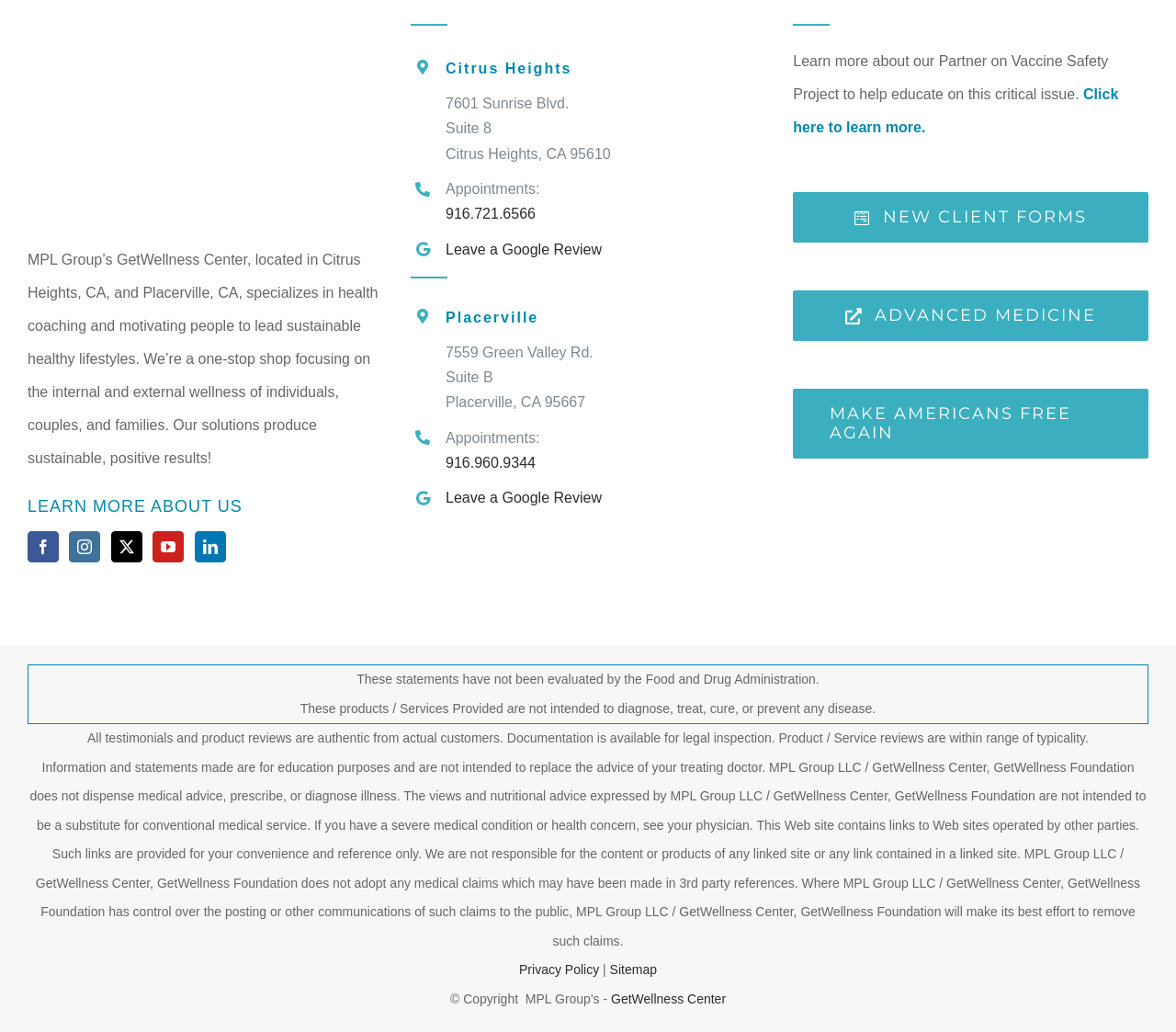Respond with a single word or phrase:
What is the purpose of the Vaccine Safety Project?

To educate on vaccine safety